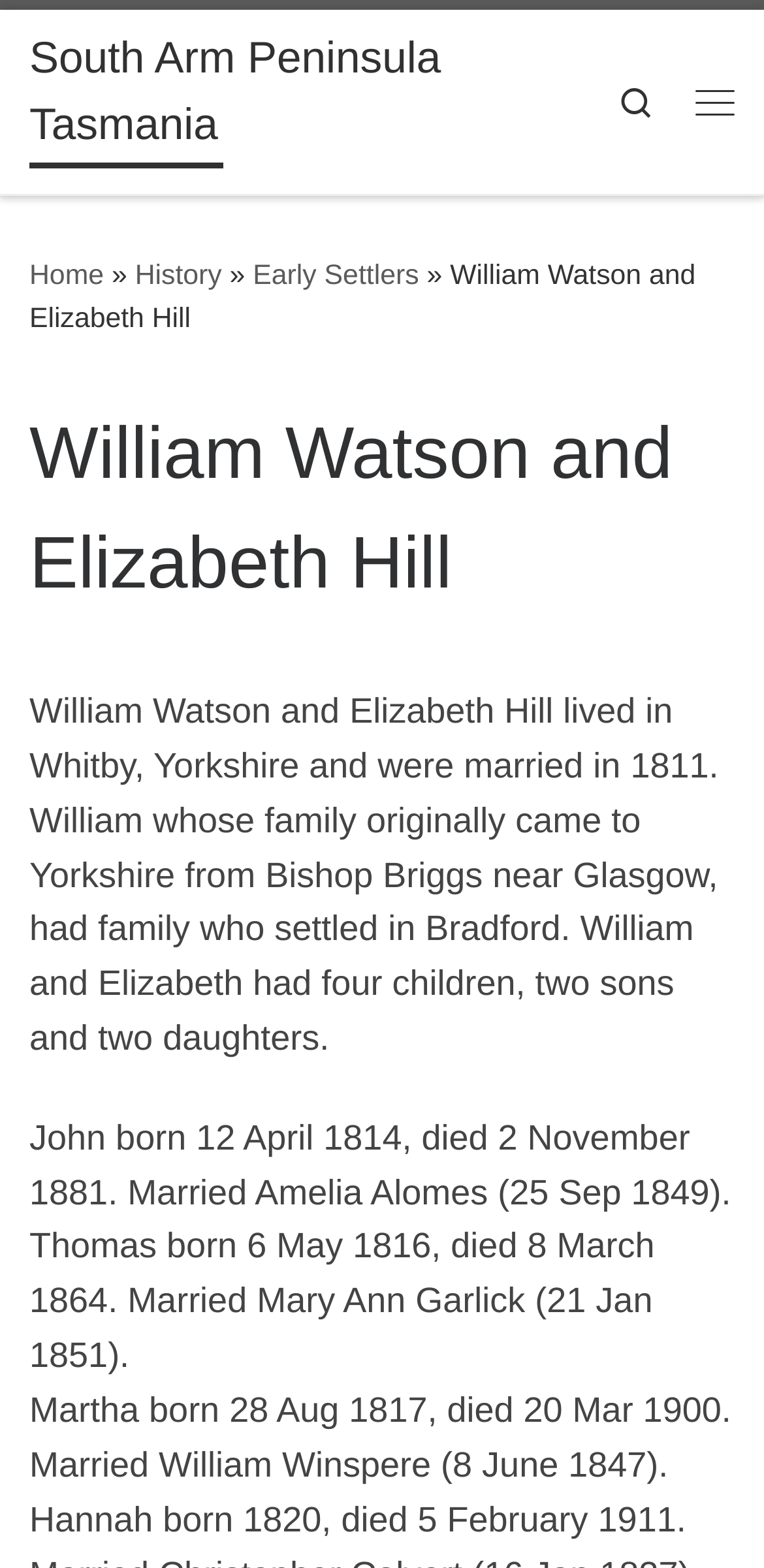Please provide a one-word or phrase answer to the question: 
What is the name of the daughter of William Watson and Elizabeth Hill?

Martha